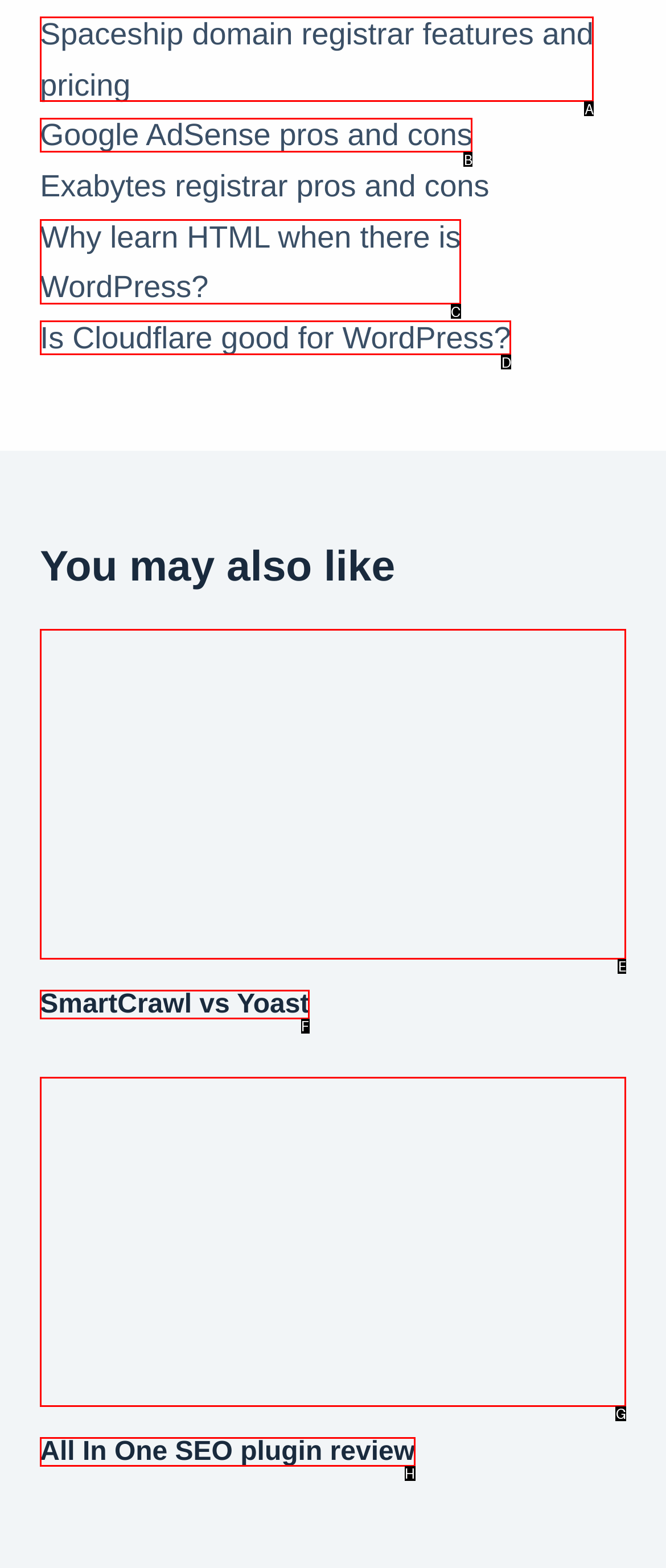Match the HTML element to the description: Is Cloudflare good for WordPress?. Answer with the letter of the correct option from the provided choices.

D